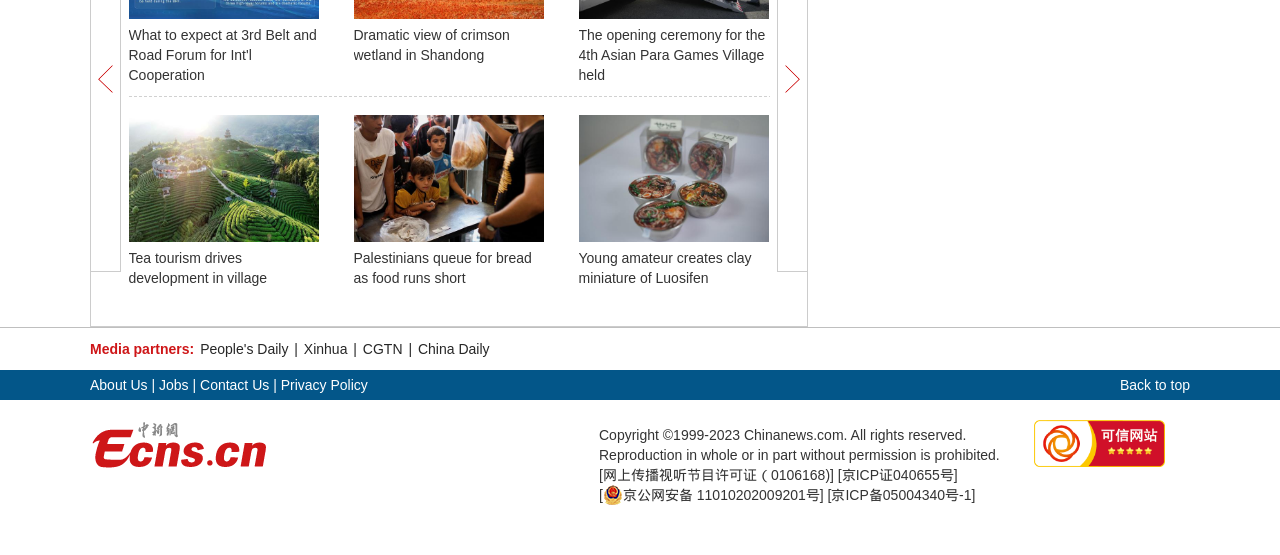Determine the bounding box coordinates for the area that should be clicked to carry out the following instruction: "visit the Home page".

None